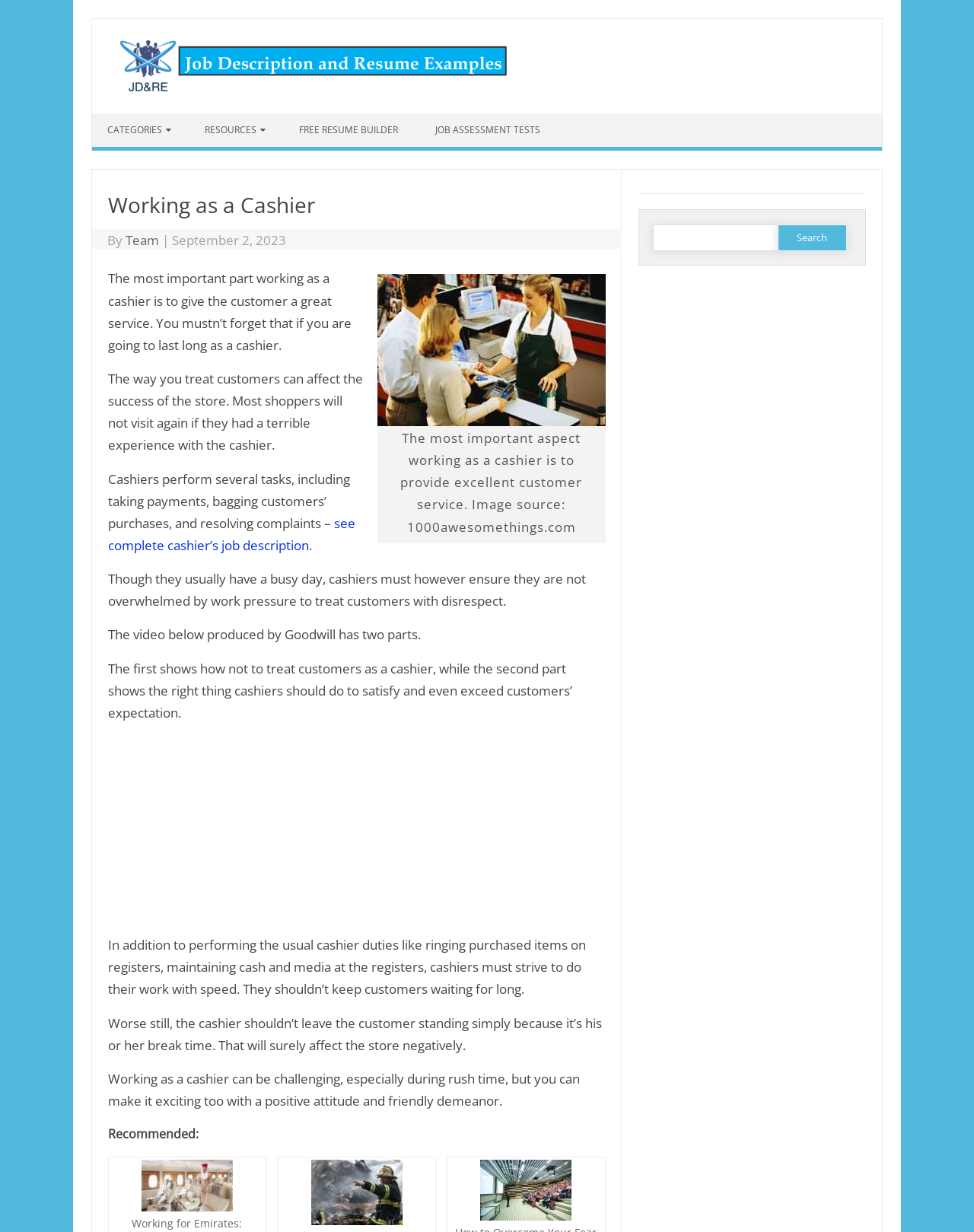Highlight the bounding box coordinates of the element you need to click to perform the following instruction: "Click on 'see complete cashier’s job description'."

[0.111, 0.417, 0.365, 0.45]